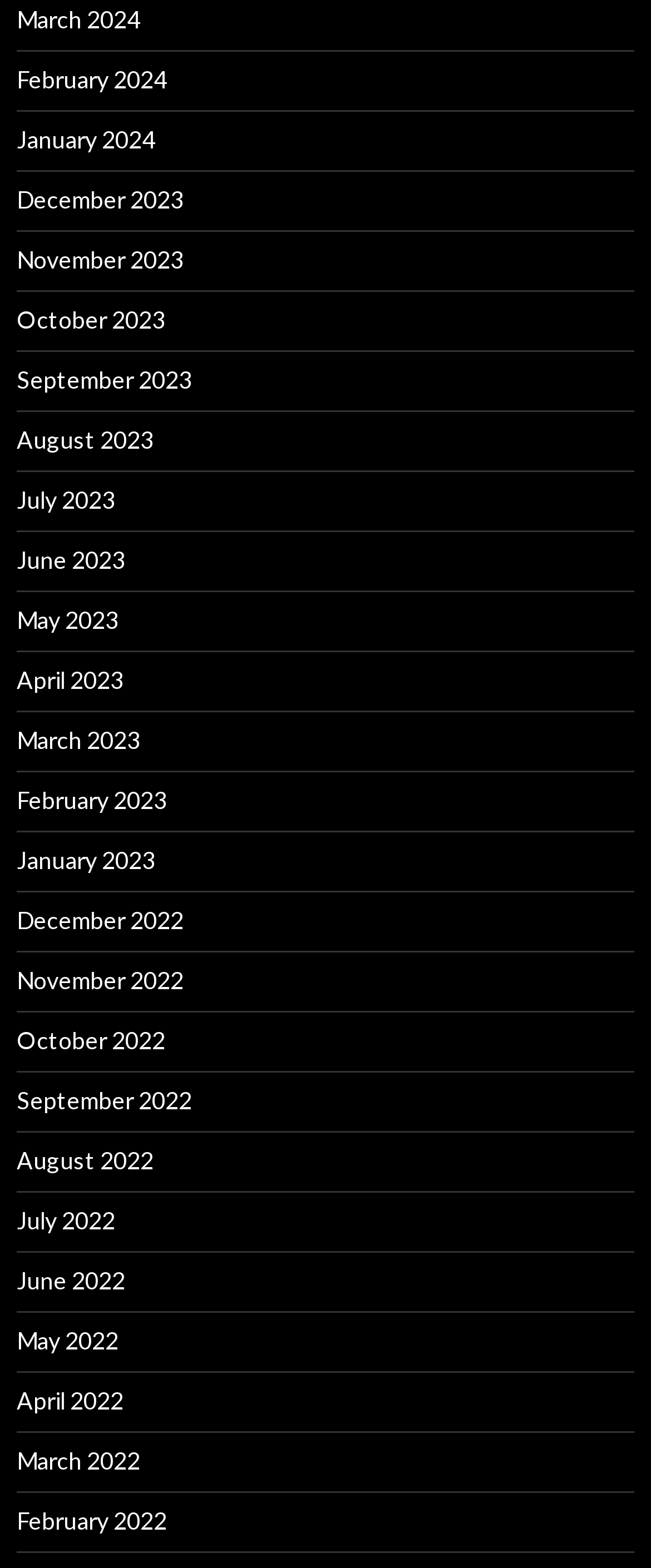Are there any months available in 2022?
Could you answer the question with a detailed and thorough explanation?

I found that there are several links with '2022' in their text, indicating that there are months available in 2022.